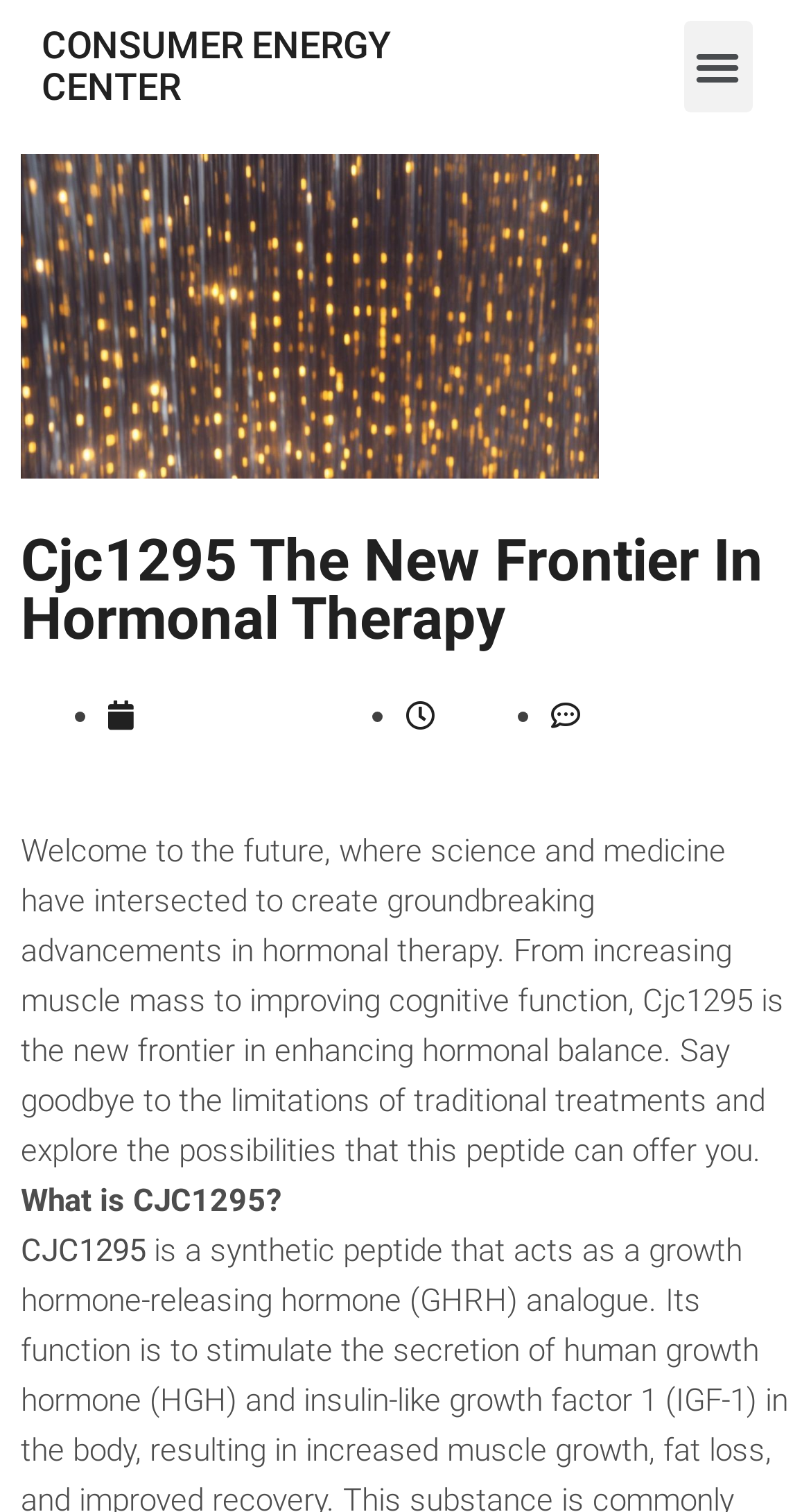When was the article published?
Please provide an in-depth and detailed response to the question.

The publication date of the article can be found by looking at the link 'December 27, 2023' which is located near the top of the webpage, indicating the date the article was published.